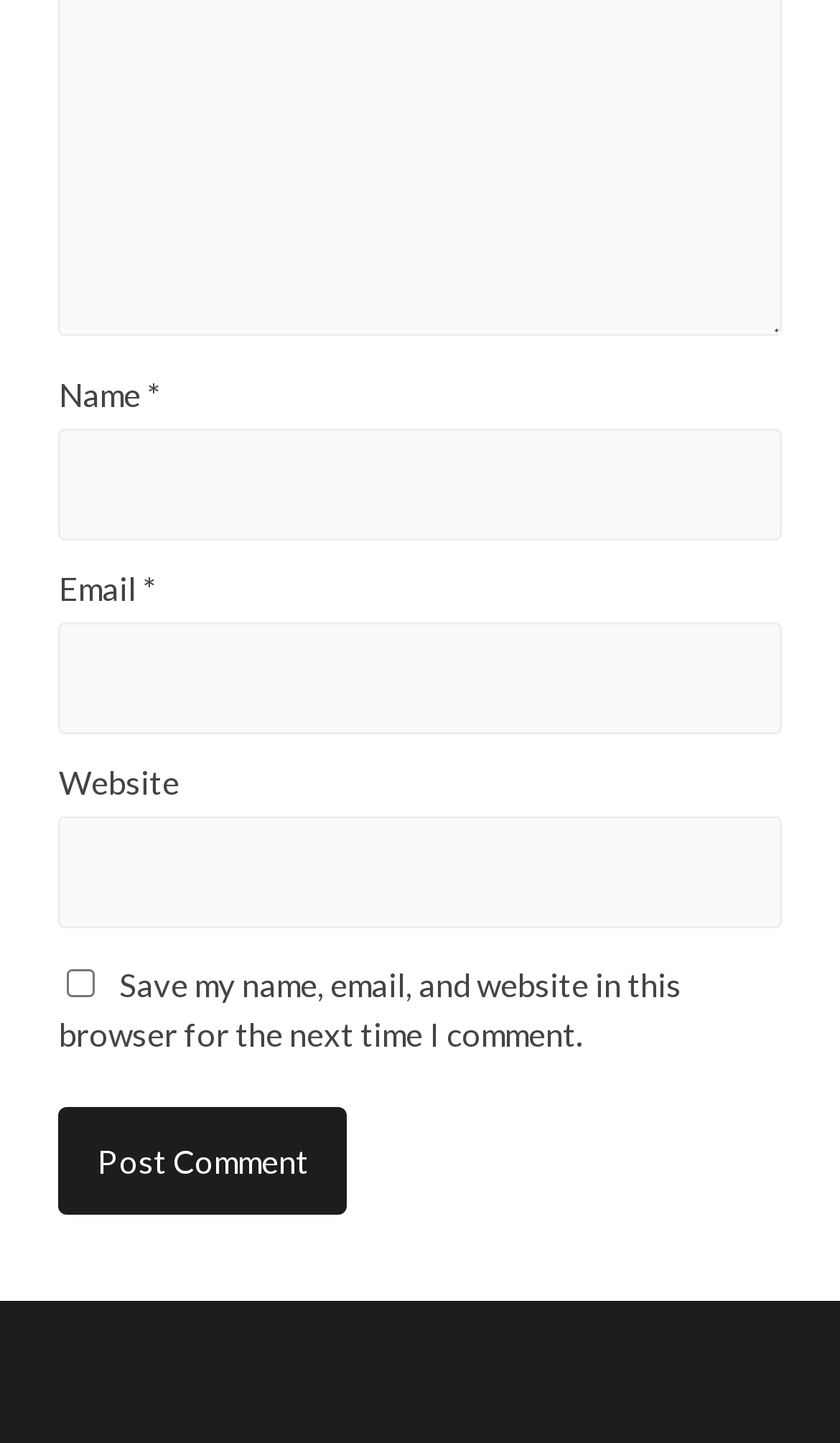What is the button at the bottom for?
Provide a fully detailed and comprehensive answer to the question.

The button at the bottom is for posting a comment, as indicated by the text of the button element 'Post Comment'.